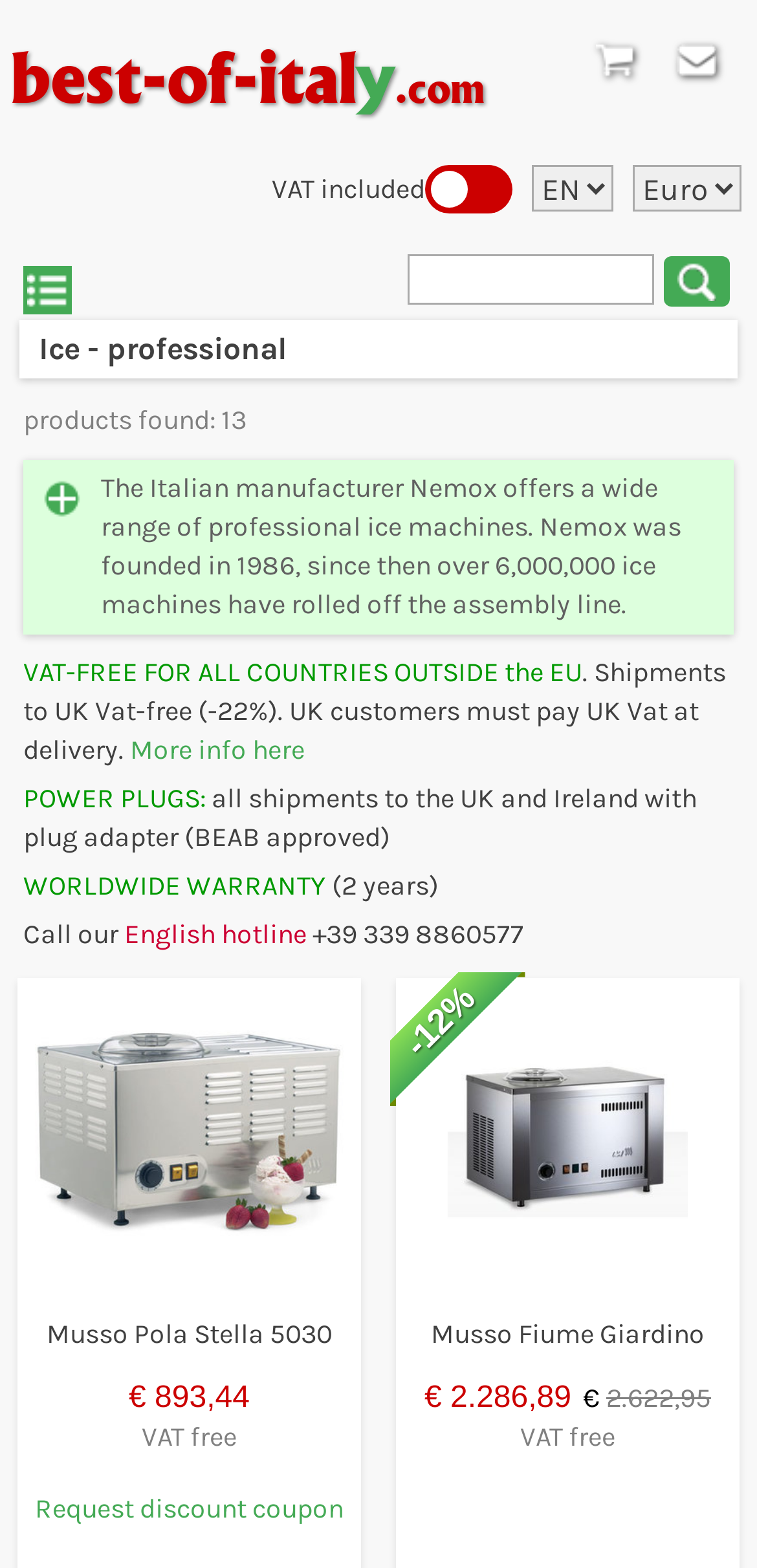Respond to the question below with a concise word or phrase:
What is the price of Musso Pola Stella 5030?

€893,44